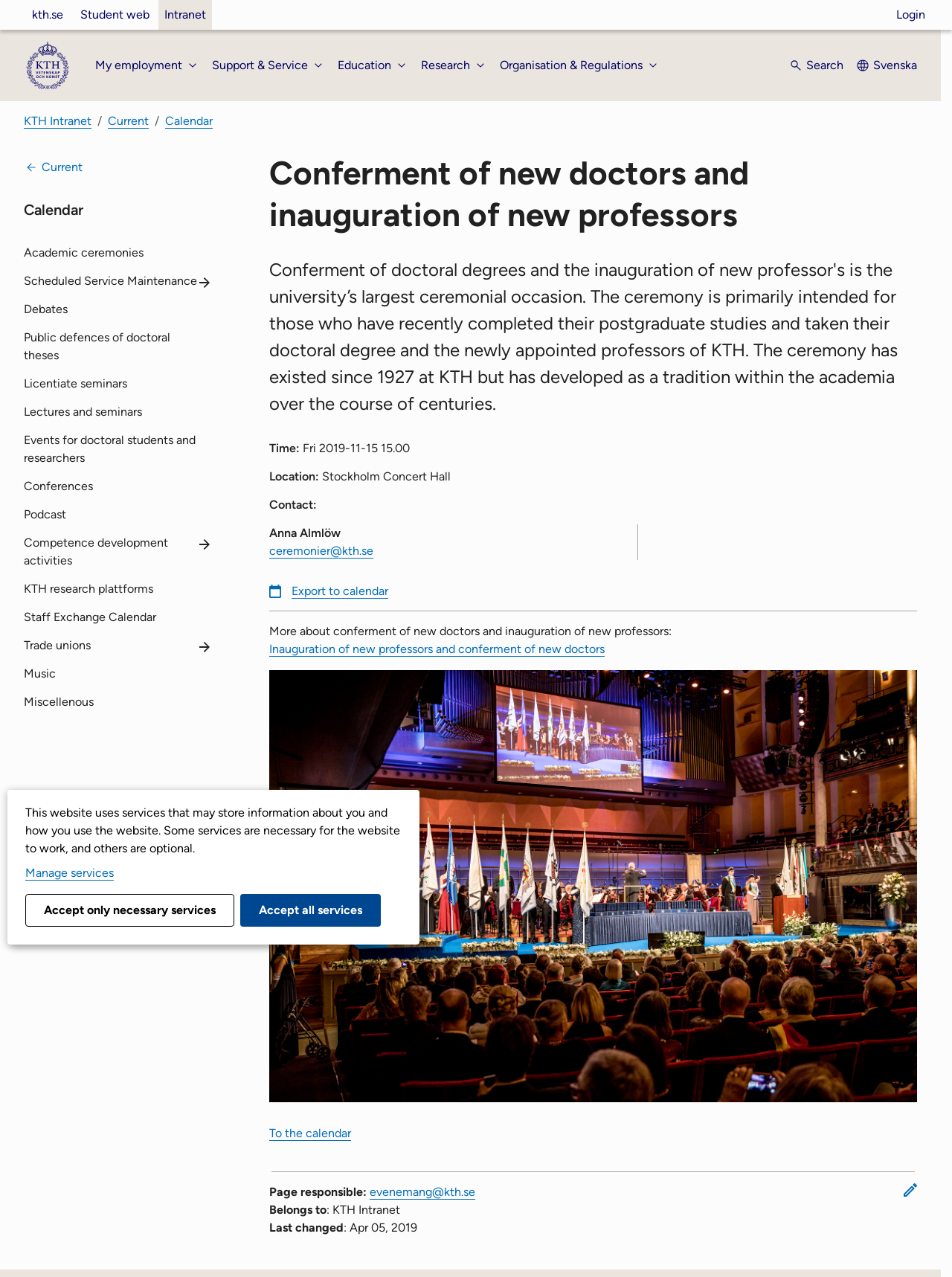Pinpoint the bounding box coordinates of the clickable element to carry out the following instruction: "View calendar."

[0.173, 0.089, 0.223, 0.1]